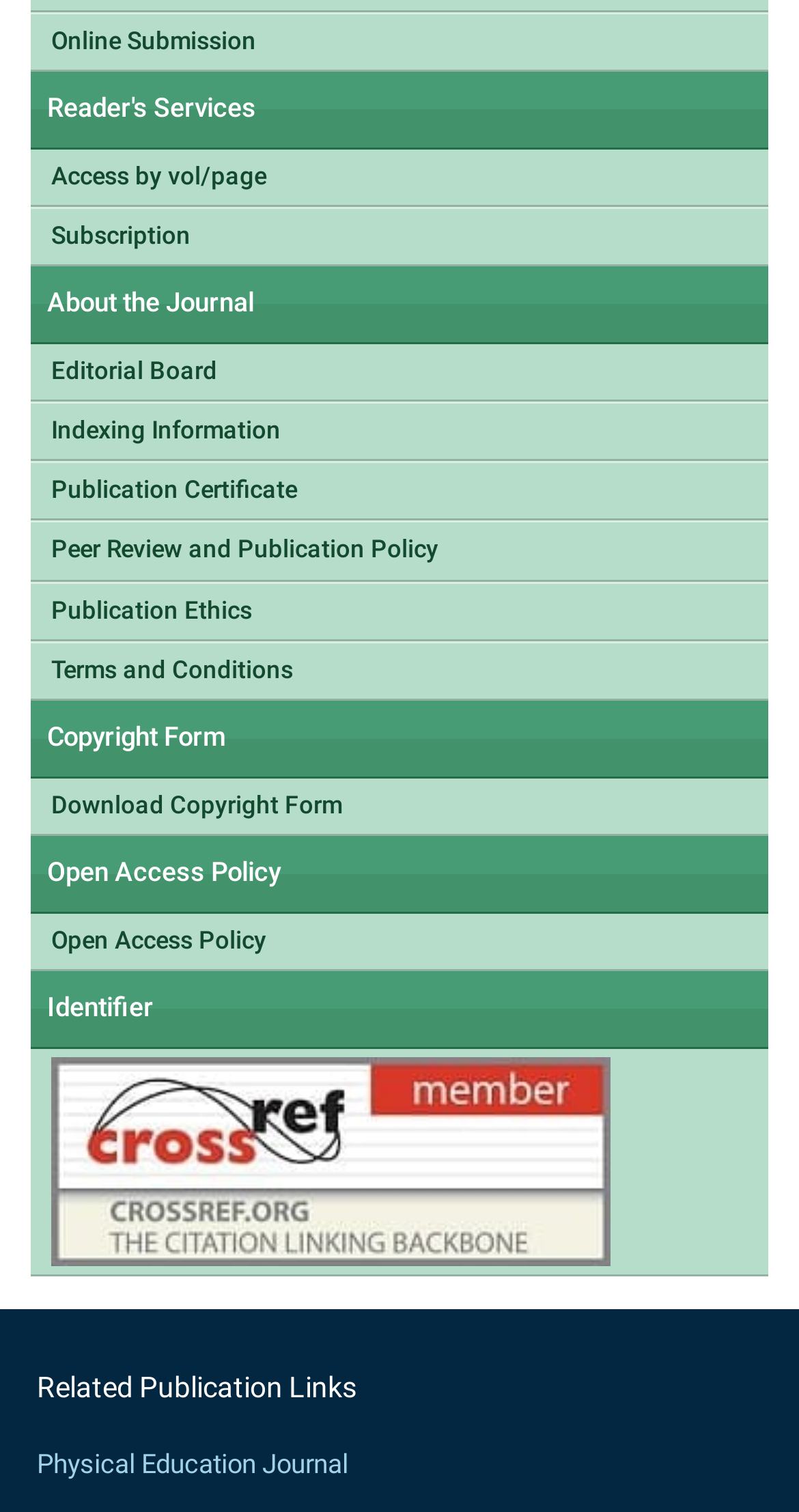Bounding box coordinates are specified in the format (top-left x, top-left y, bottom-right x, bottom-right y). All values are floating point numbers bounded between 0 and 1. Please provide the bounding box coordinate of the region this sentence describes: Subscription

[0.038, 0.138, 0.962, 0.175]